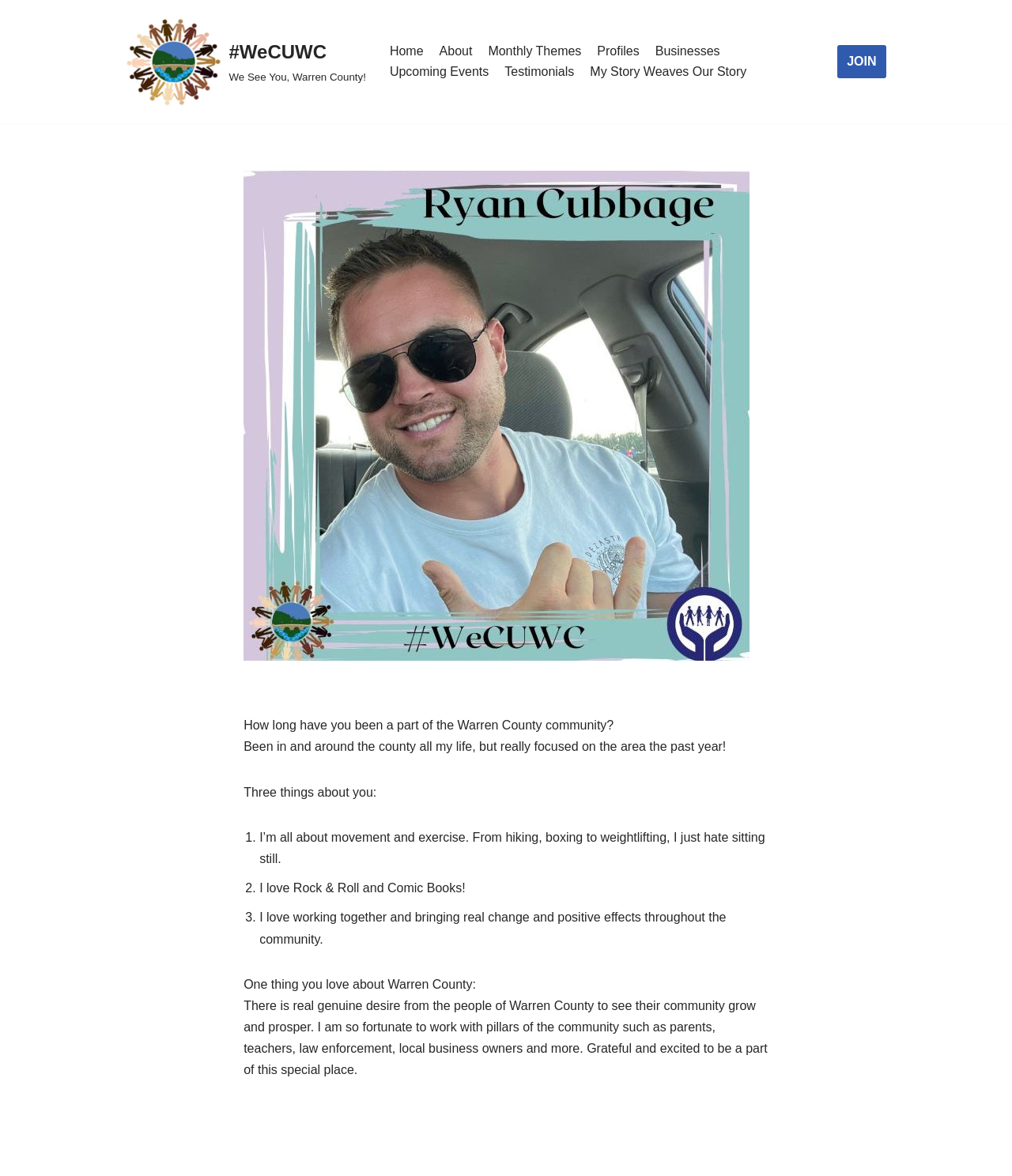Using the provided description: "Testimonials", find the bounding box coordinates of the corresponding UI element. The output should be four float numbers between 0 and 1, in the format [left, top, right, bottom].

[0.499, 0.052, 0.567, 0.07]